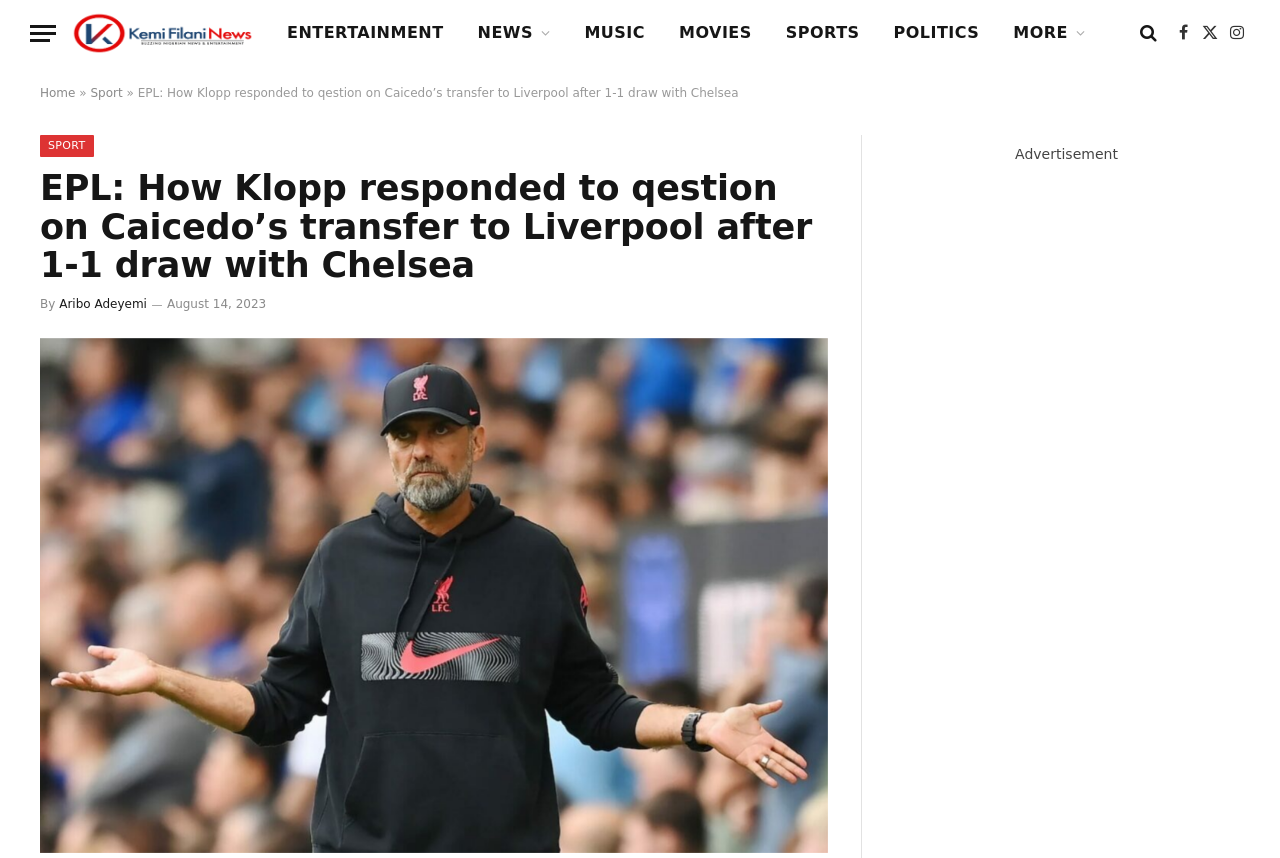Please identify the bounding box coordinates of the region to click in order to complete the given instruction: "View the image of Klopp". The coordinates should be four float numbers between 0 and 1, i.e., [left, top, right, bottom].

[0.031, 0.394, 0.647, 0.994]